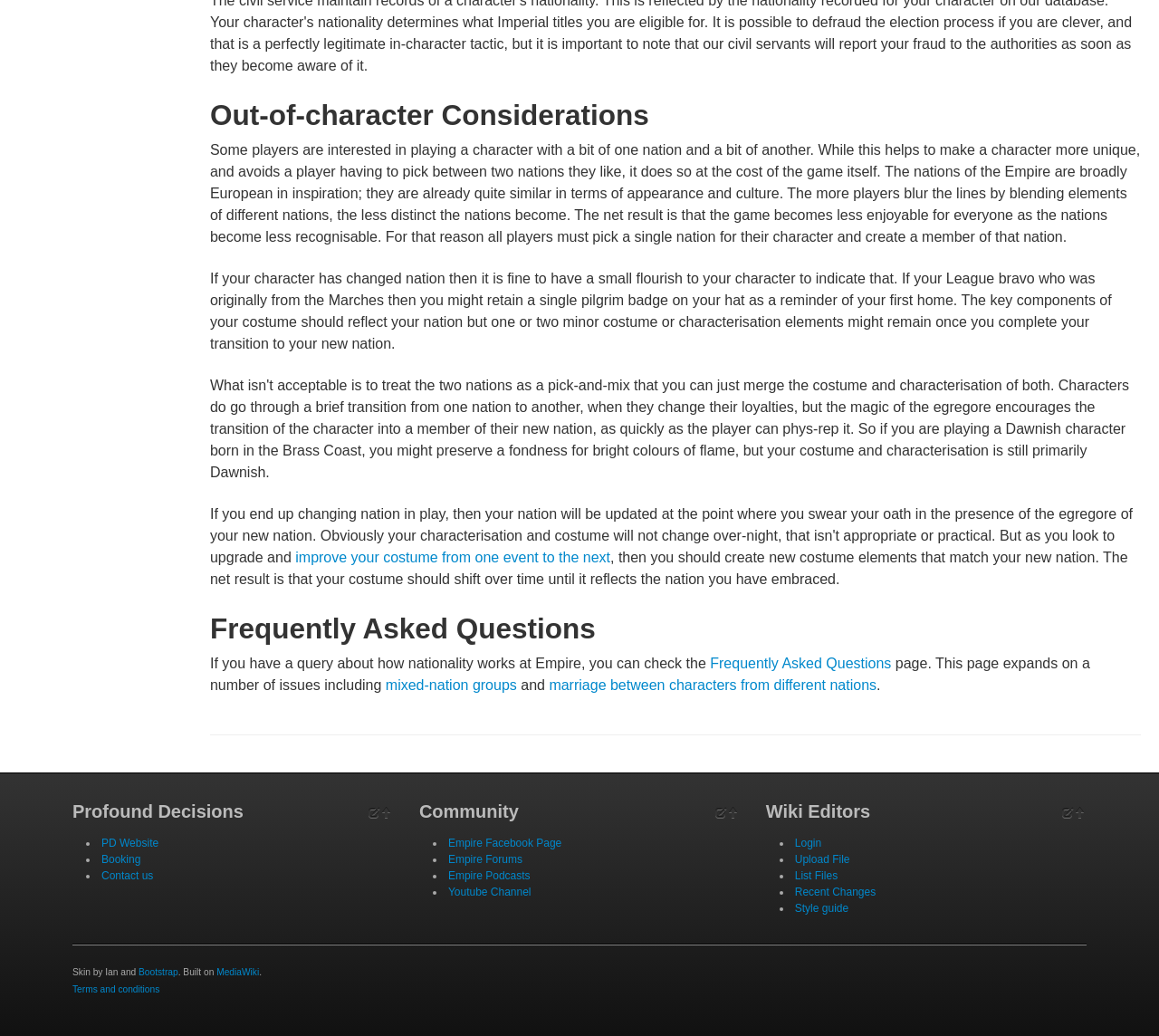Give the bounding box coordinates for the element described by: "Frequently Asked Questions".

[0.613, 0.633, 0.769, 0.648]